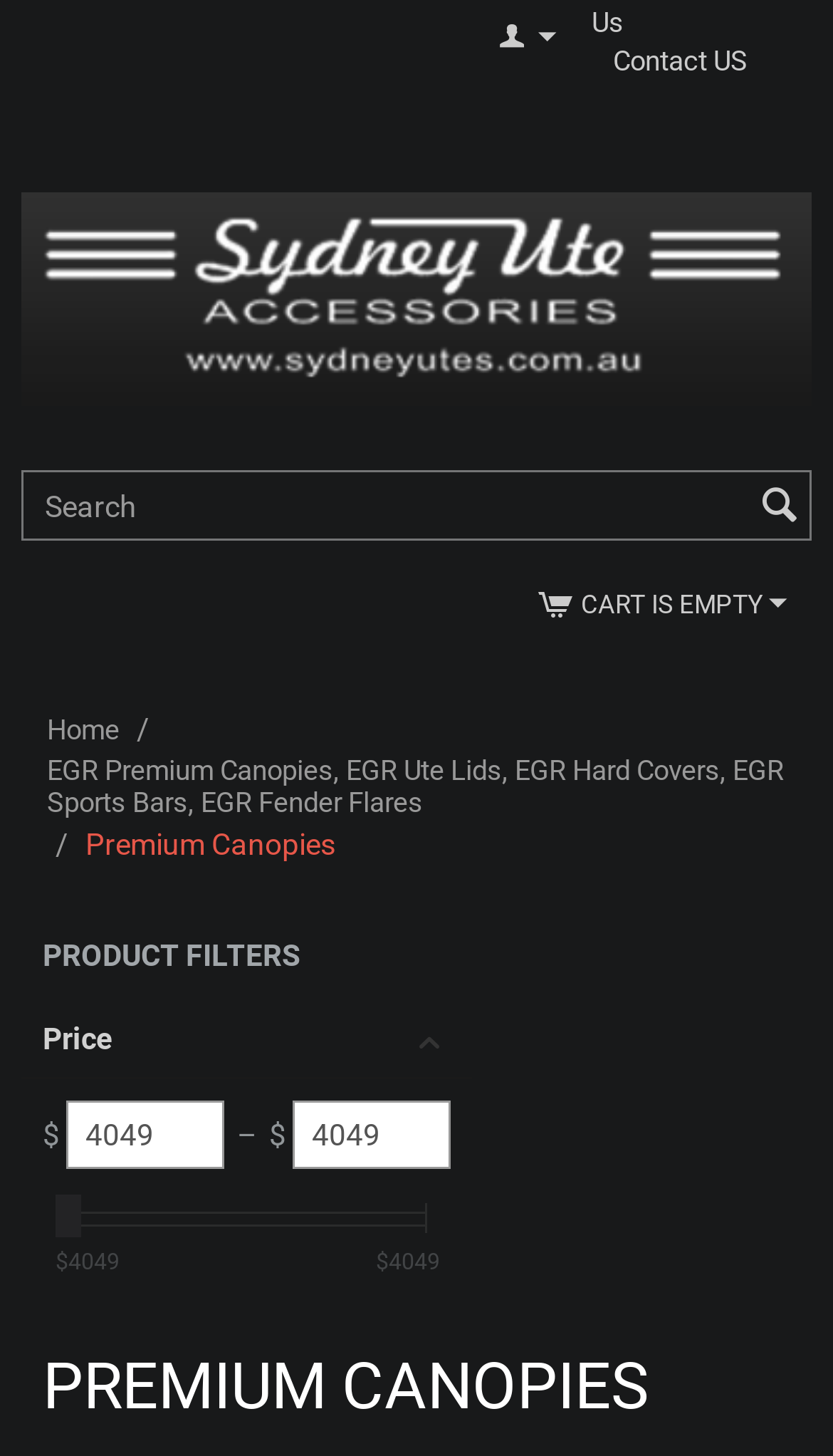Answer in one word or a short phrase: 
Is the search box required?

No